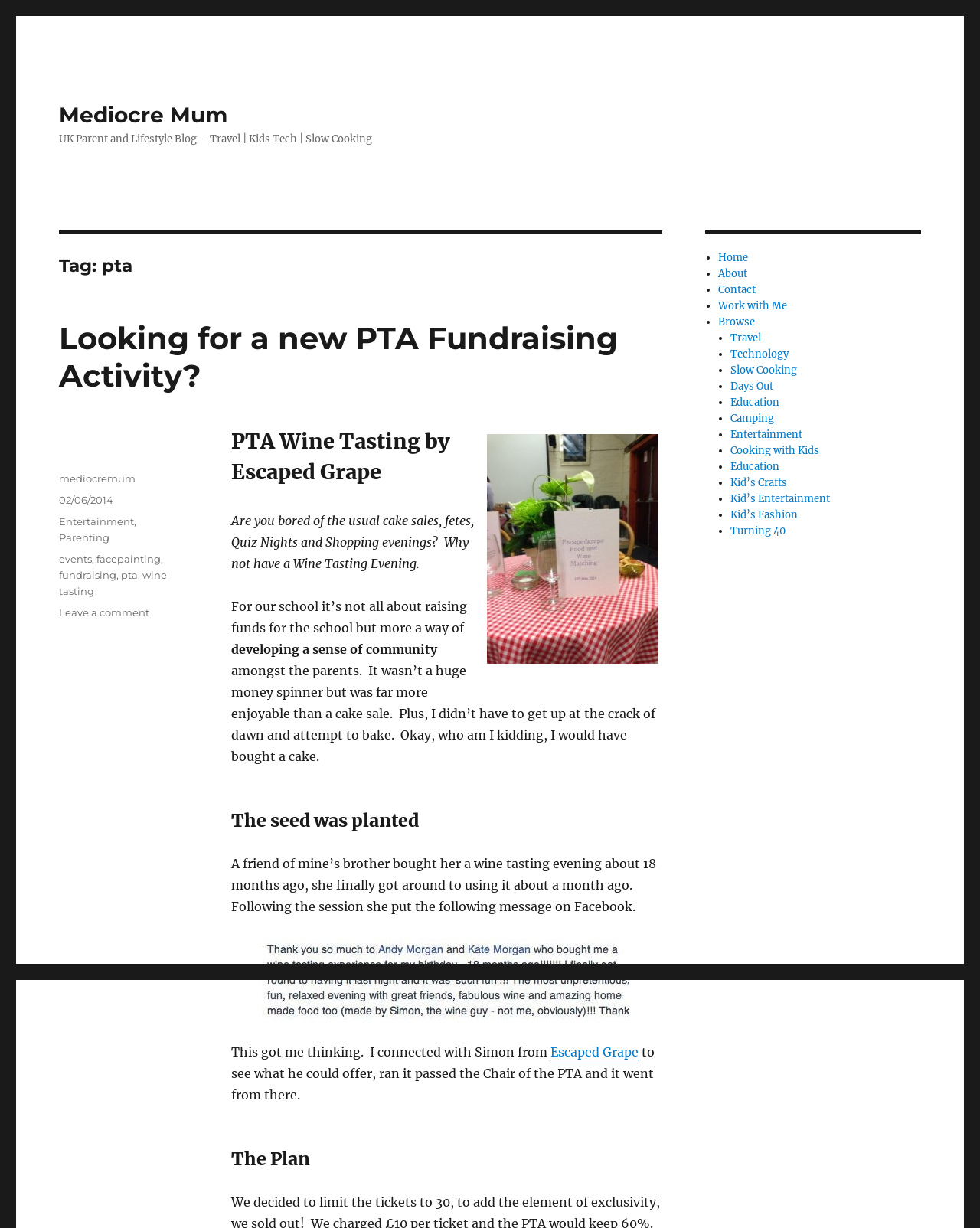Reply to the question below using a single word or brief phrase:
What is the blog about?

Parenting and lifestyle